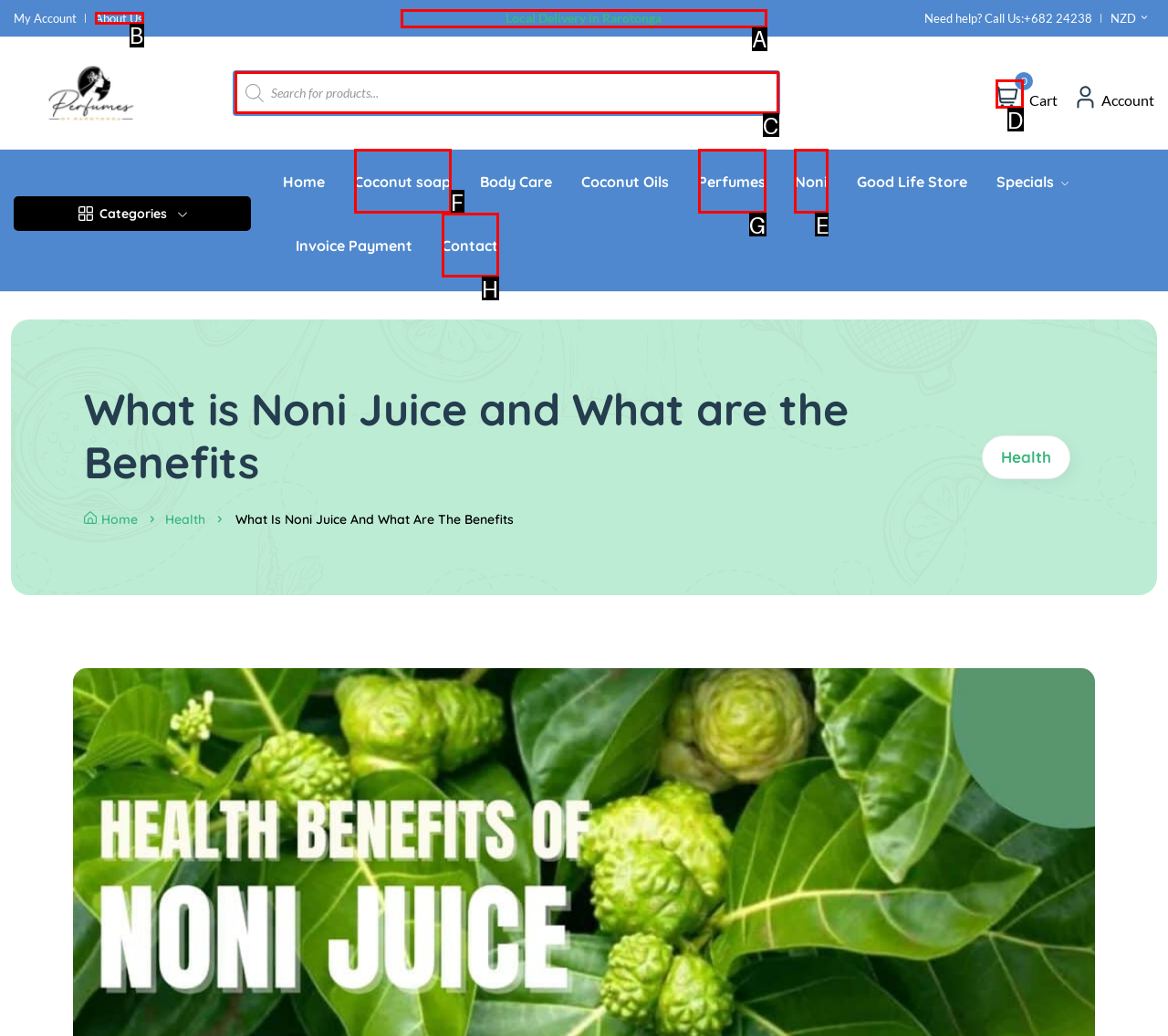Identify the correct UI element to click to follow this instruction: View Noni products
Respond with the letter of the appropriate choice from the displayed options.

E